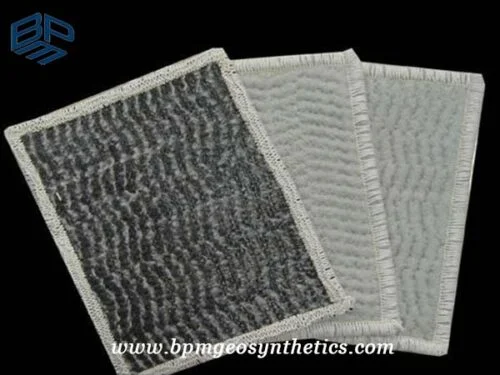How many samples of geosynthetic clay liners are shown in the image?
Give a detailed and exhaustive answer to the question.

The caption clearly mentions that the image showcases three samples of high-quality geosynthetic clay liners, each with distinctive textures and features.